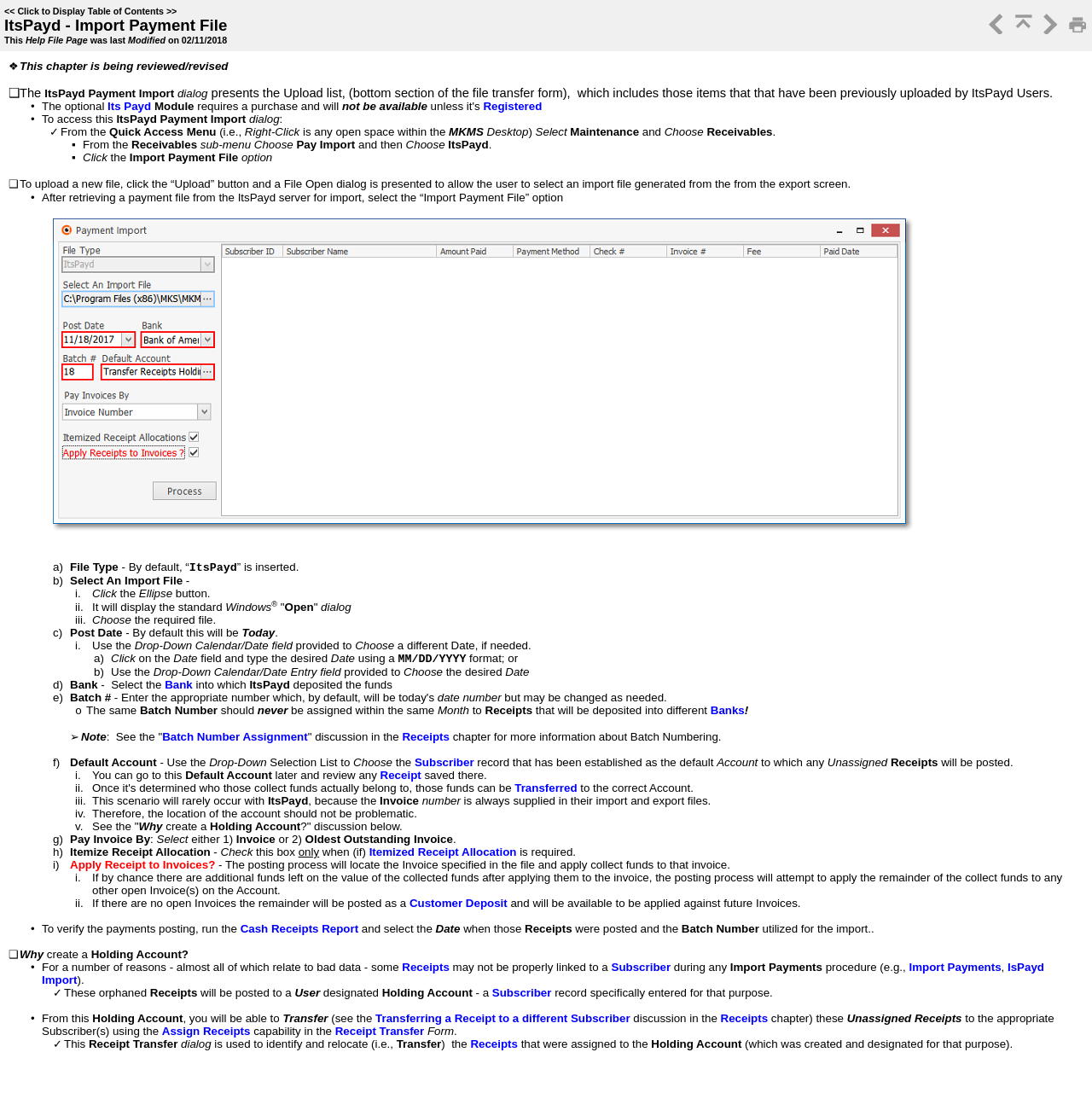Please specify the bounding box coordinates of the clickable region to carry out the following instruction: "Click to Display Table of Contents". The coordinates should be four float numbers between 0 and 1, in the format [left, top, right, bottom].

[0.016, 0.005, 0.15, 0.014]